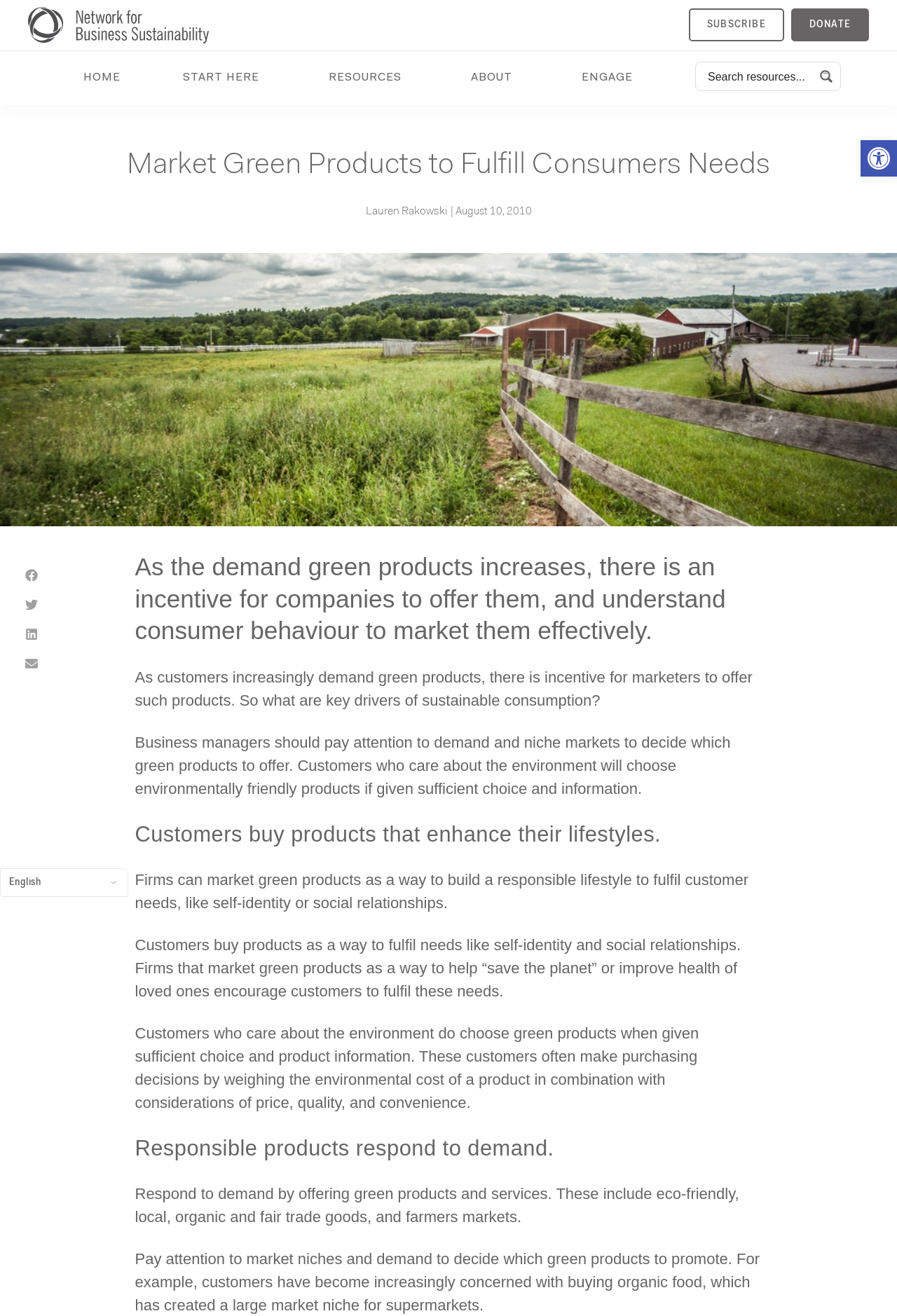Locate and provide the bounding box coordinates for the HTML element that matches this description: "Open toolbar Accessibility Tools".

[0.959, 0.106, 1.0, 0.134]